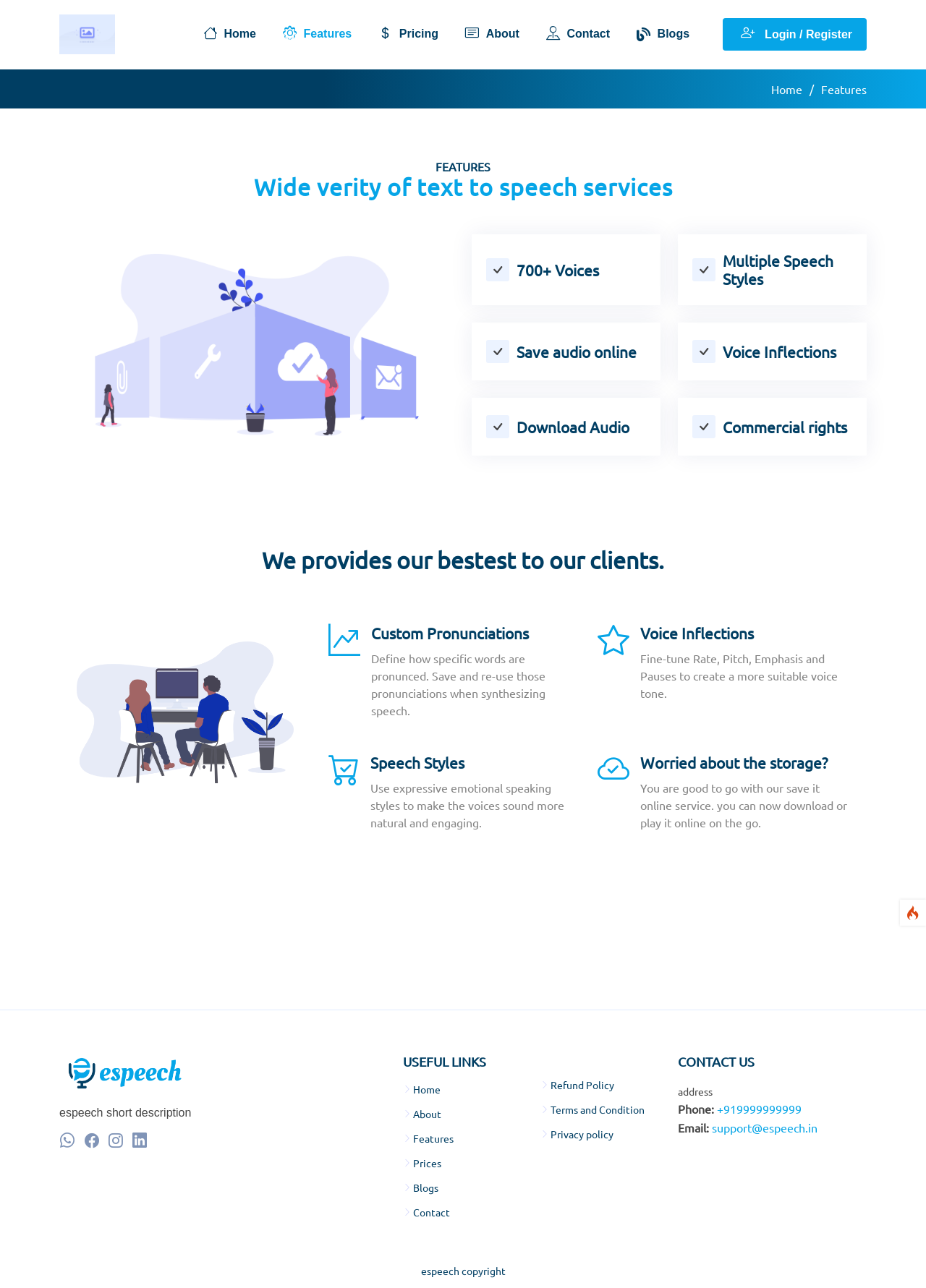Please determine the bounding box coordinates of the element's region to click in order to carry out the following instruction: "Read the Refund Policy". The coordinates should be four float numbers between 0 and 1, i.e., [left, top, right, bottom].

[0.595, 0.839, 0.663, 0.846]